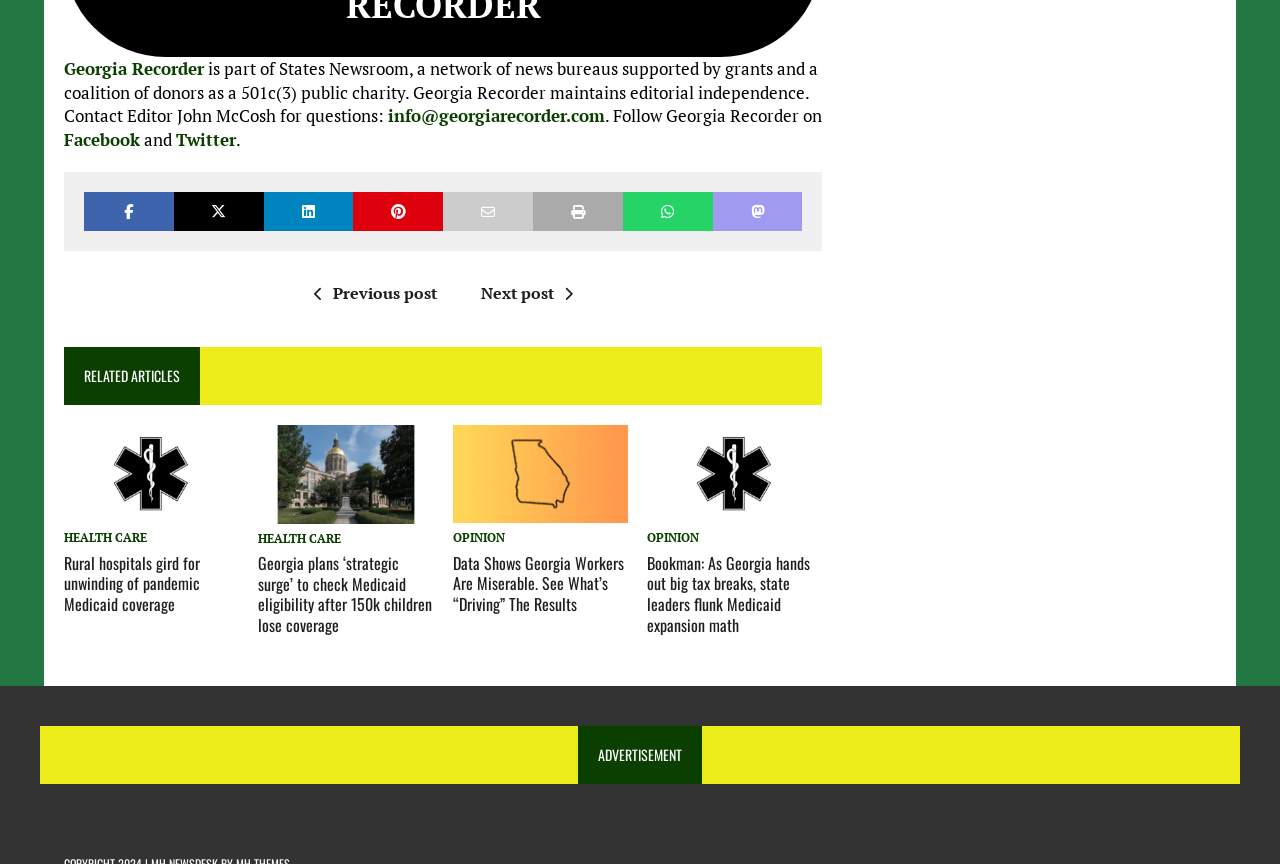Please specify the bounding box coordinates of the element that should be clicked to execute the given instruction: 'Read the opinion article about Data Shows Georgia Workers Are Miserable'. Ensure the coordinates are four float numbers between 0 and 1, expressed as [left, top, right, bottom].

[0.354, 0.637, 0.487, 0.713]